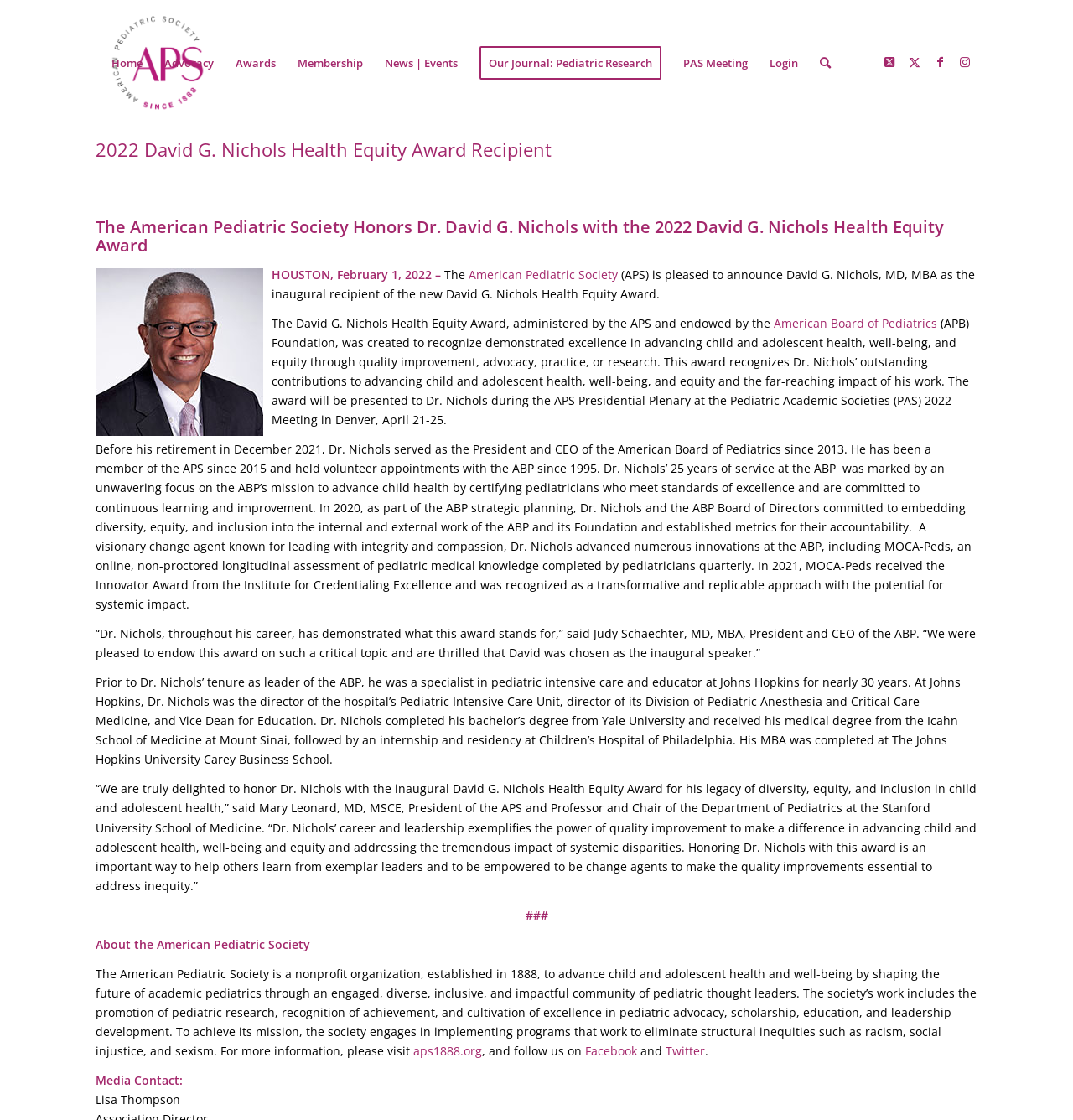Please identify the bounding box coordinates of the element's region that I should click in order to complete the following instruction: "Click on the Home link". The bounding box coordinates consist of four float numbers between 0 and 1, i.e., [left, top, right, bottom].

[0.094, 0.0, 0.143, 0.112]